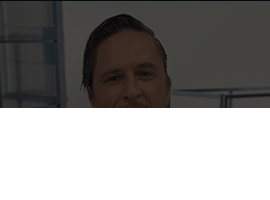Give a detailed account of the elements present in the image.

The image features Marcus Thorneycroft, the Managing Director of Translyft. His friendly expression conveys professionalism and approachability, indicative of his leadership role. The background appears to be a modern workspace, reflecting an environment focused on collaboration and innovation. Marcus's contact links, including a phone number and email, suggest he is accessible for inquiries, emphasizing his commitment to customer relations and support. This image serves as a visual introduction to him, providing a personal touch for potential clients or partners seeking to connect with his expertise in the industry.